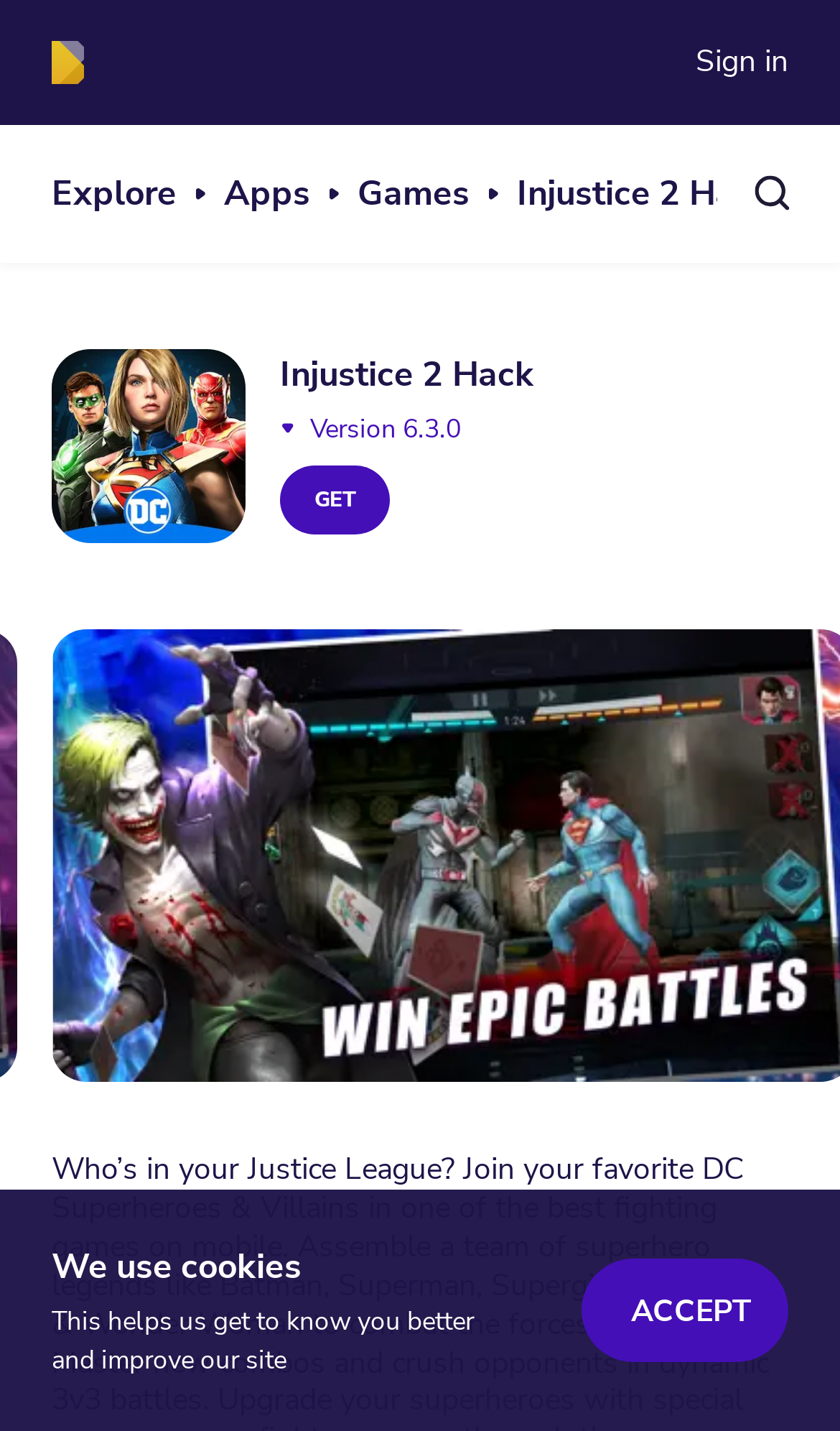Construct a comprehensive caption that outlines the webpage's structure and content.

The webpage is an app store for iOS, featuring a logo at the top left corner. At the top right corner, there is a "Sign in" link. Below the logo, there are three main navigation links: "Explore", "Apps", and "Games", each accompanied by a small icon. 

On the main content area, there is a featured app, "Injustice 2 Hack", with a large icon and a heading. Below the heading, there is a version number "6.3.0" and a small icon. 

To the right of the featured app, there is a search button with a magnifying glass icon. 

Below the featured app, there are multiple versions of the app listed, including "5.4.0", "5.7.1", "6.1.0", "5.8.0", "5.9.0", "6.0.0", and "6.2.0", each with a small icon. 

There is a "GET" button below the version list. 

At the bottom right corner, there is a "Scroll to top" button with an arrow icon. 

At the bottom of the page, there is a notice about using cookies, followed by a brief explanation and an "ACCEPT" button.